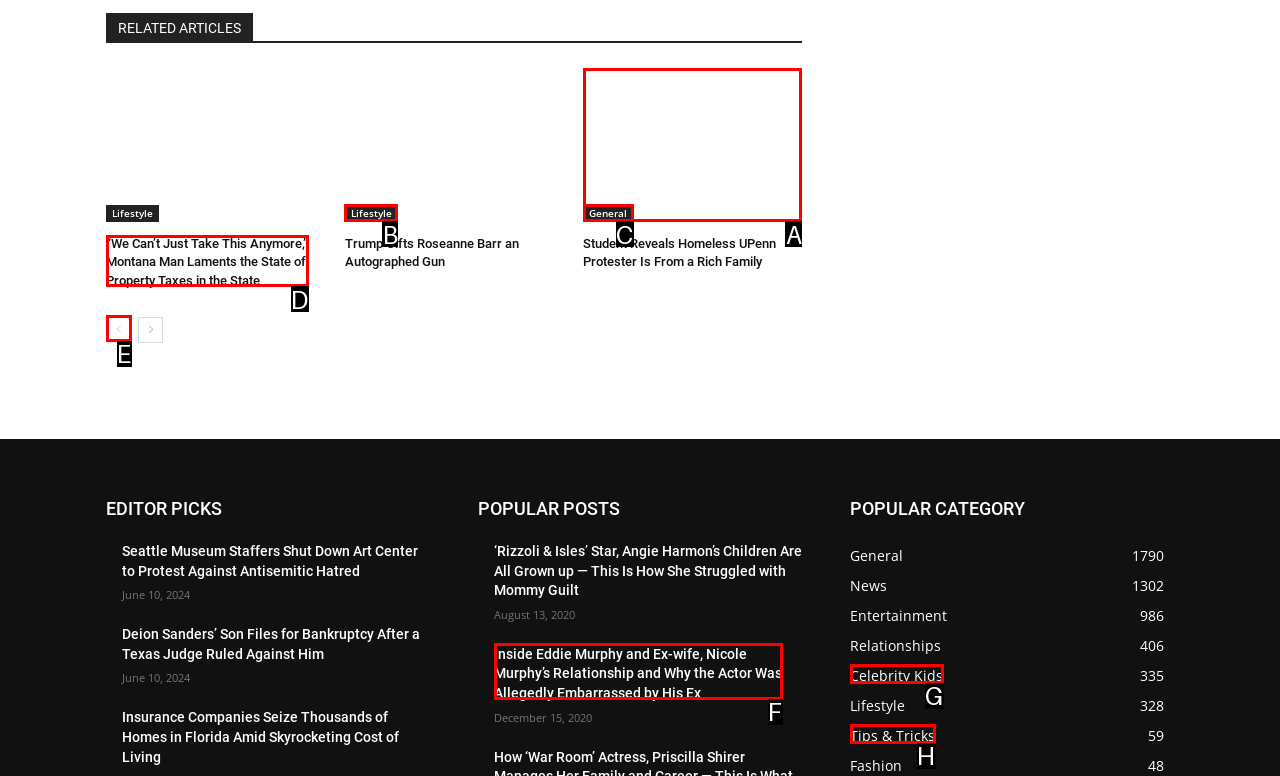Given the description: Tips & Tricks59, identify the HTML element that fits best. Respond with the letter of the correct option from the choices.

H